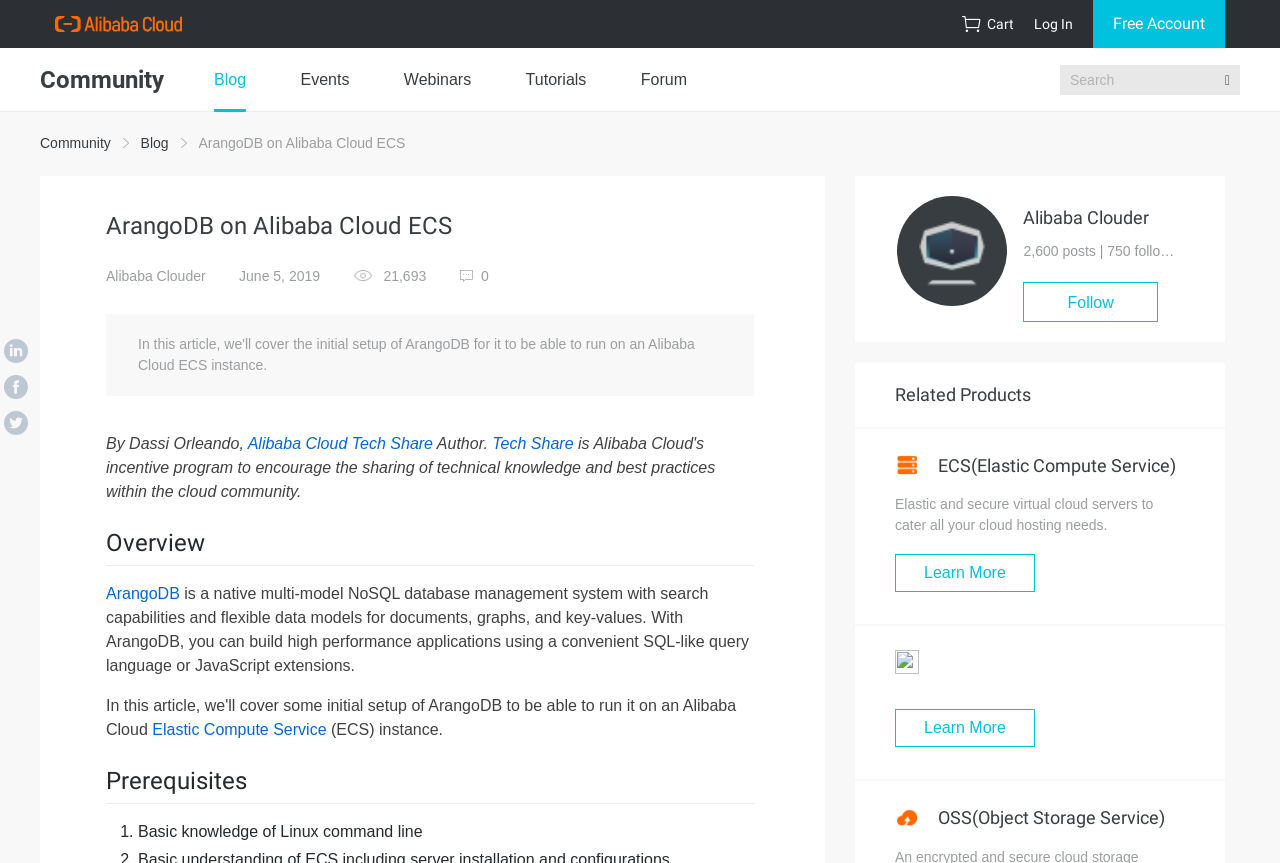Describe all the key features and sections of the webpage thoroughly.

This webpage is about setting up ArangoDB on an Alibaba Cloud ECS instance. At the top, there is a navigation bar with links to "AliCloud", "Cart", "Log In", and "Free Account". Below the navigation bar, there is a heading "Community" and a main section with links to "Blog", "Events", "Webinars", "Tutorials", and "Forum". 

On the left side, there is a search box. Above the search box, there are links to "Community" and "Blog". The title of the article "ArangoDB on Alibaba Cloud ECS" is displayed prominently. 

The article is divided into sections, including "Overview", "Prerequisites", and "Related Products". In the "Overview" section, there is a brief description of ArangoDB and its features. There is also a mention of Elastic Compute Service (ECS) instance. 

In the "Prerequisites" section, there is a list of requirements, including basic knowledge of Linux command line. 

The "Related Products" section lists ECS (Elastic Compute Service) and OSS (Object Storage Service) with brief descriptions and links to learn more. There are also links to follow Alibaba Clouder and view their posts and followers.